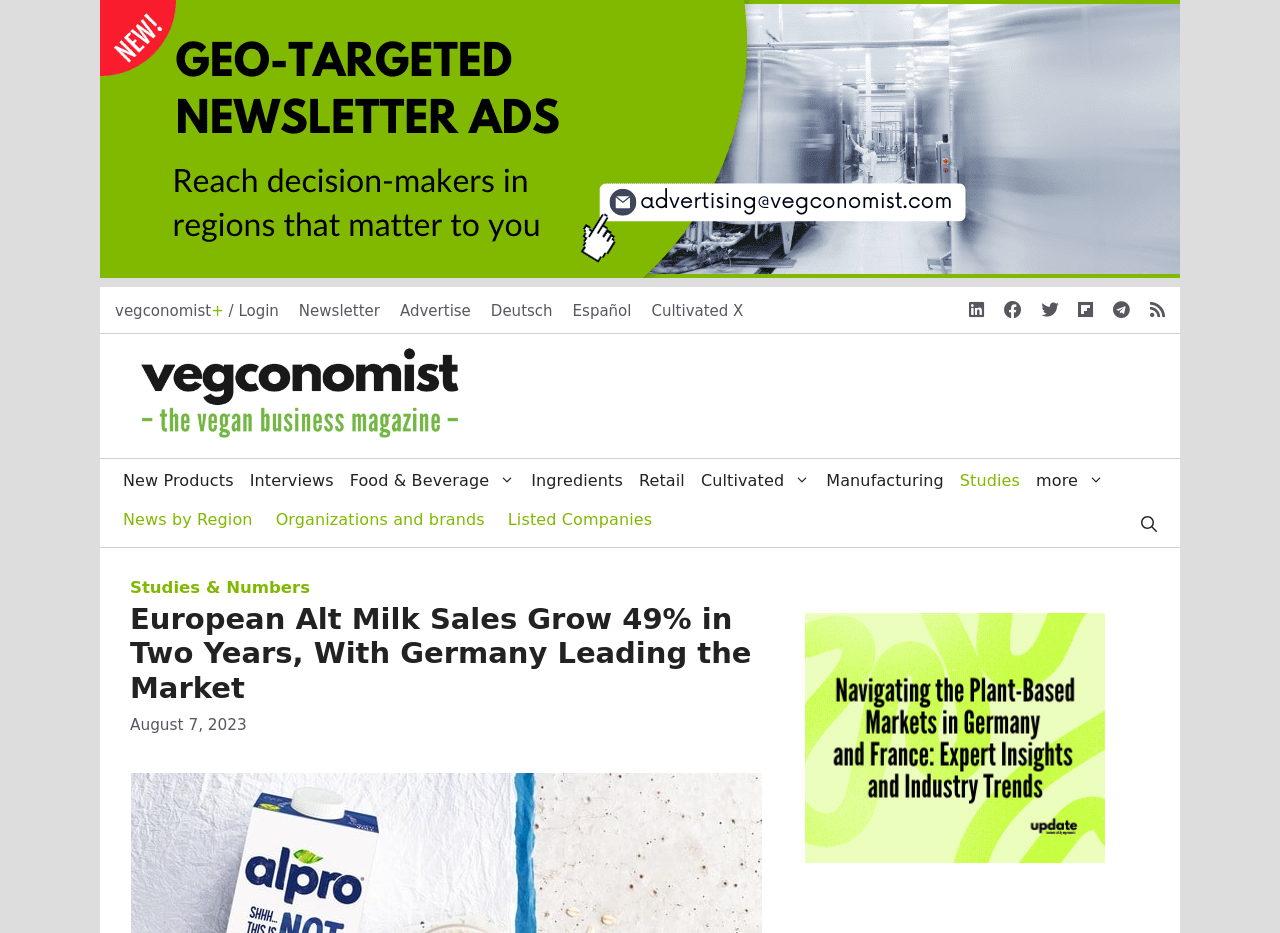Point out the bounding box coordinates of the section to click in order to follow this instruction: "search for something".

[0.885, 0.539, 0.91, 0.586]